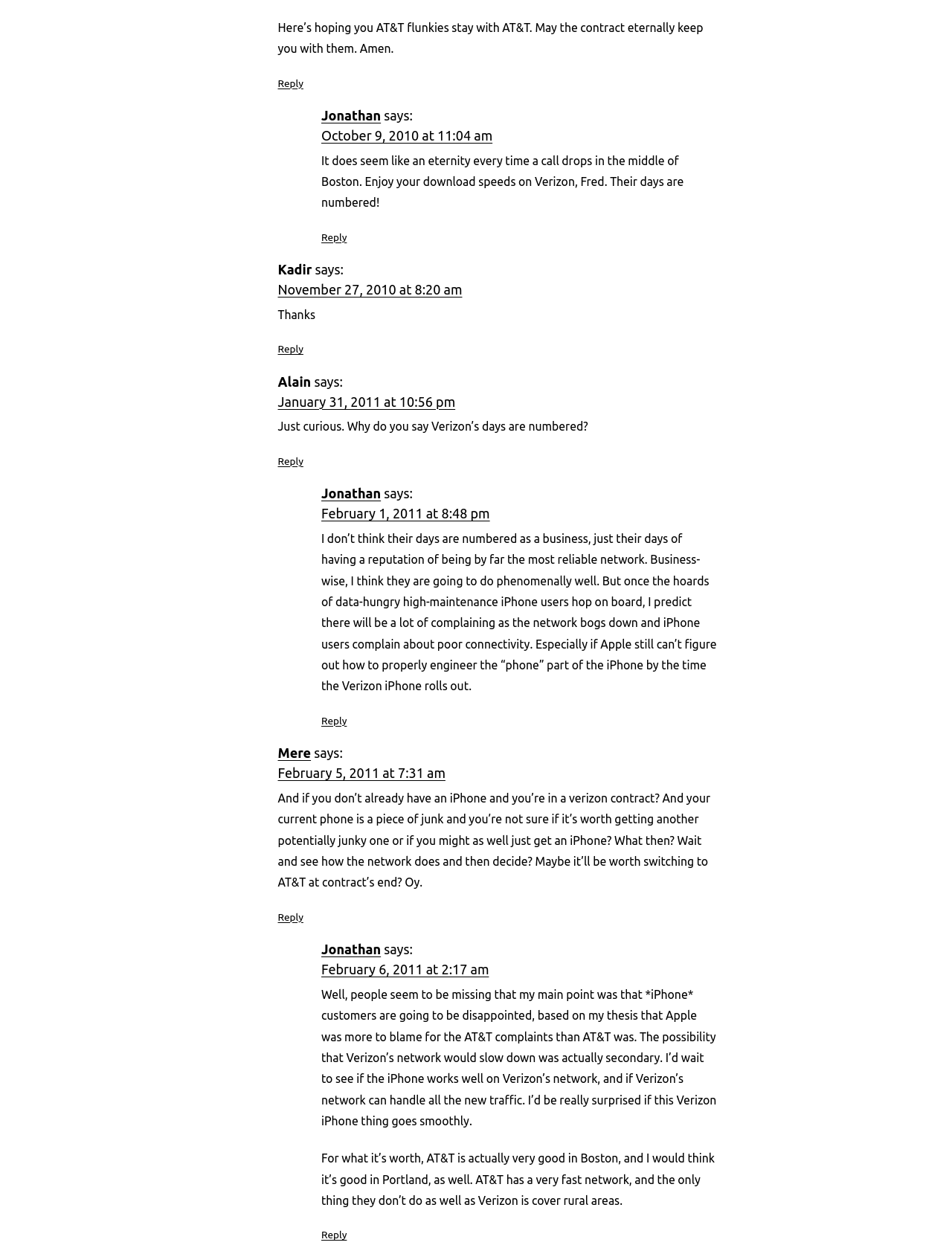Locate the bounding box coordinates of the clickable part needed for the task: "Reply to Mere".

[0.292, 0.728, 0.319, 0.738]